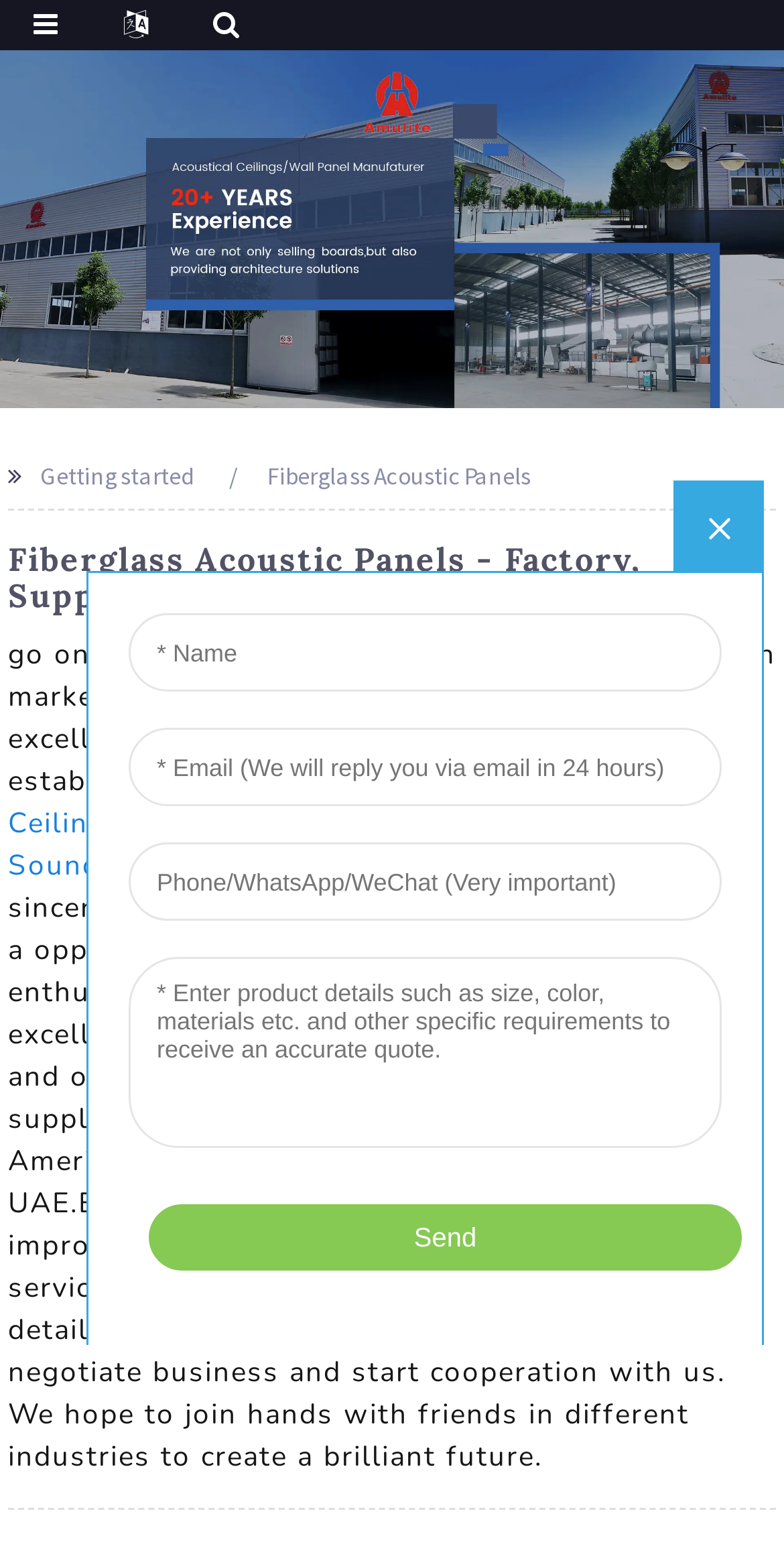Extract the bounding box for the UI element that matches this description: "Fiberglass Acoustic Panels".

[0.341, 0.299, 0.677, 0.318]